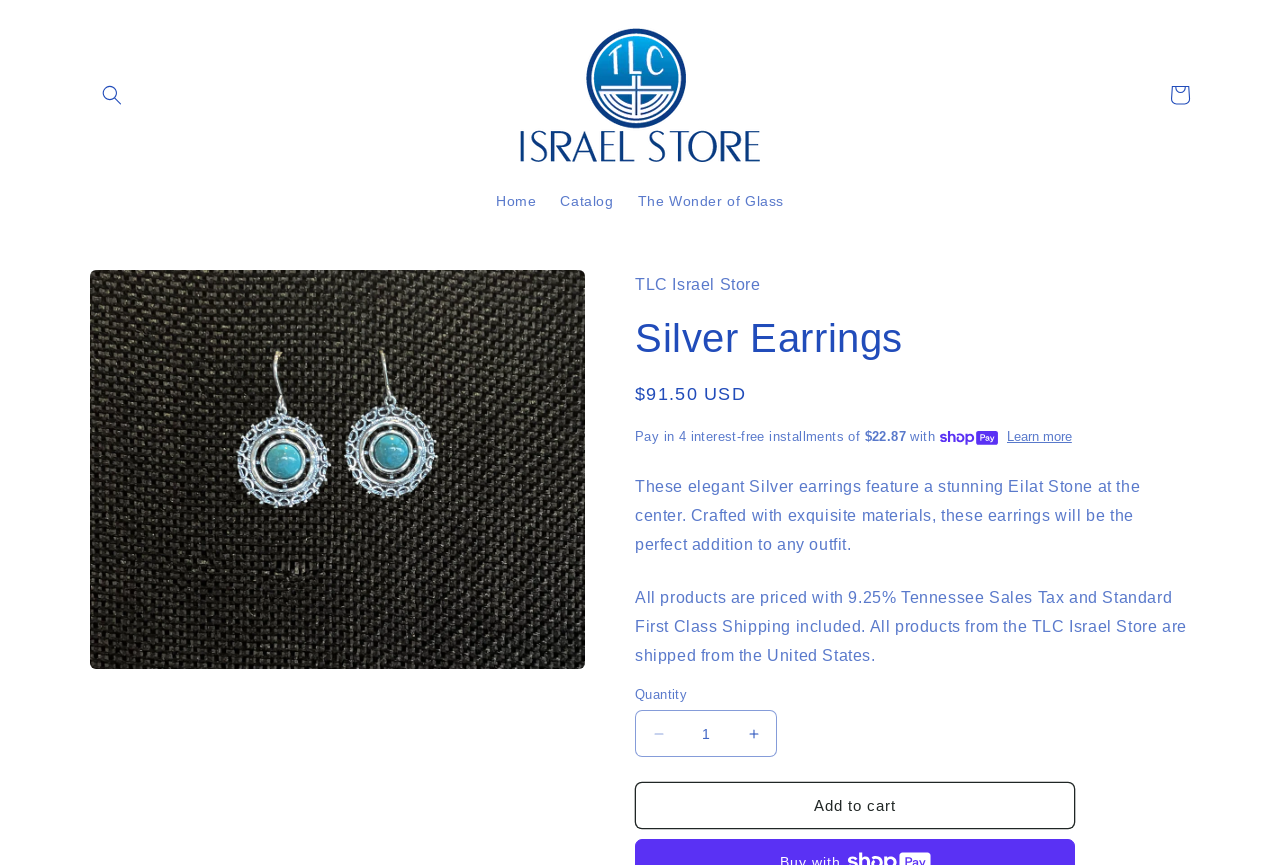Determine the bounding box coordinates for the HTML element described here: "Learn more".

[0.787, 0.494, 0.837, 0.517]